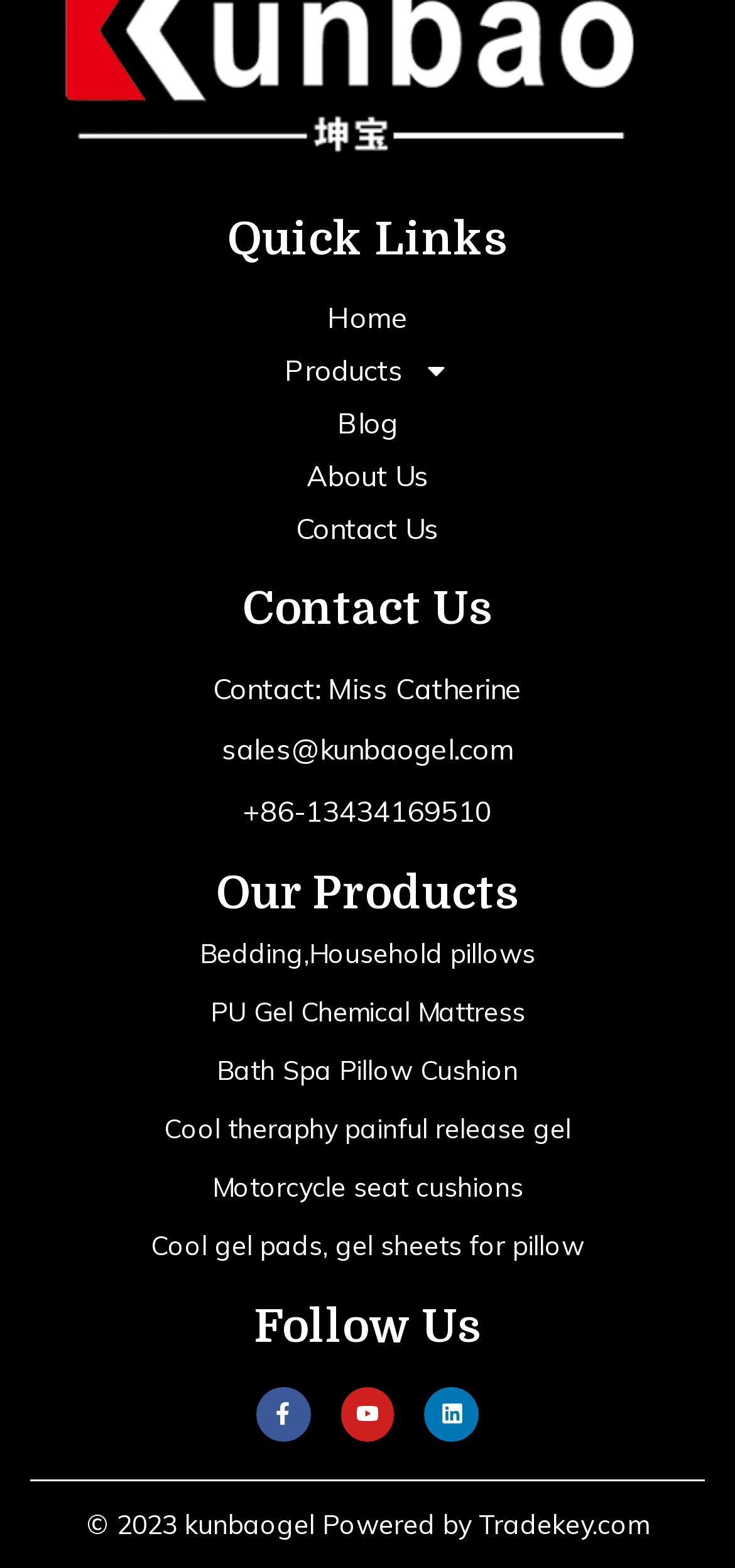Please determine the bounding box coordinates of the section I need to click to accomplish this instruction: "browse categories related to Ageing".

None